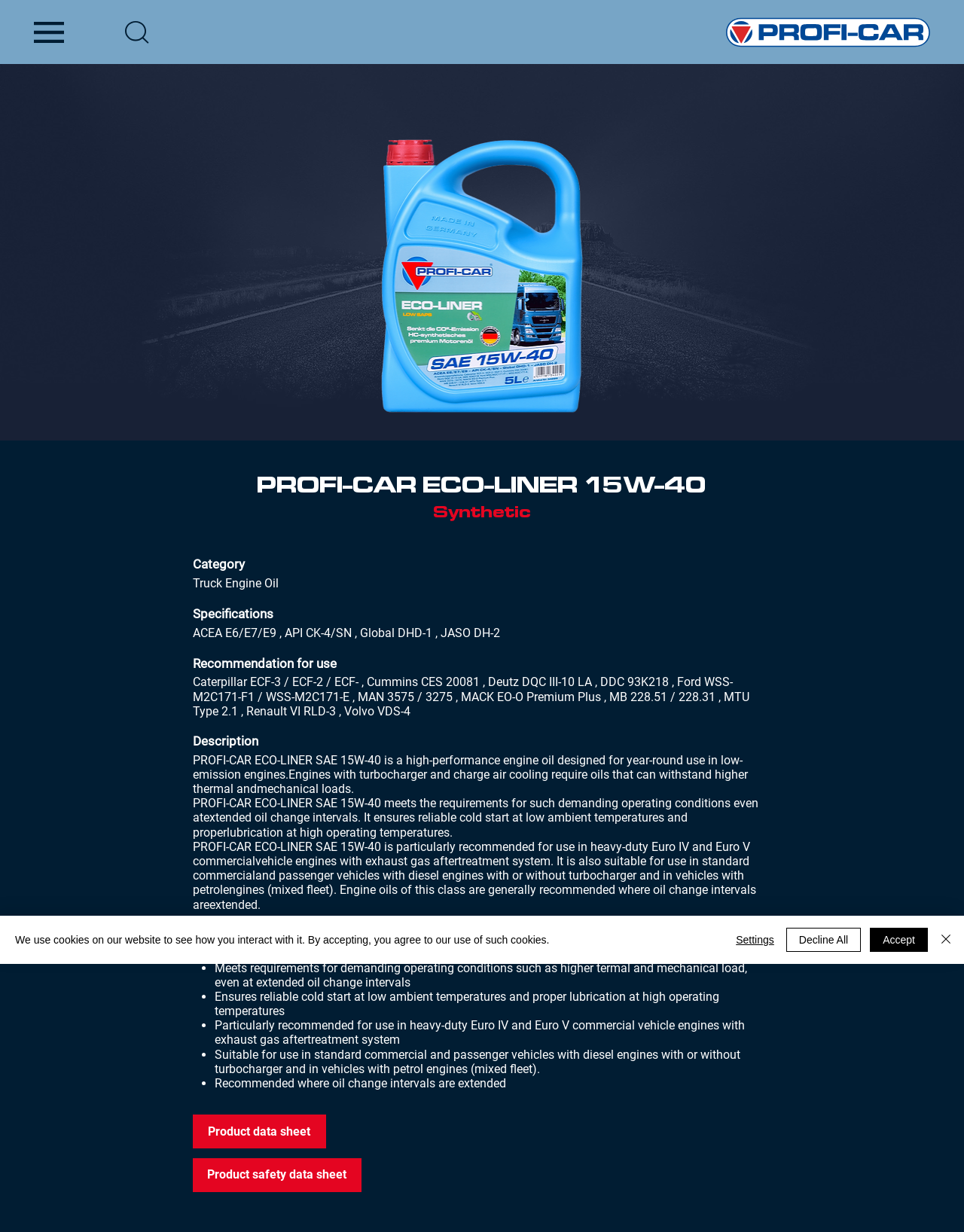What is the benefit of using PROFI-CAR ECO-LINER SAE 15W-40?
Look at the image and answer the question using a single word or phrase.

Reliable cold start and proper lubrication